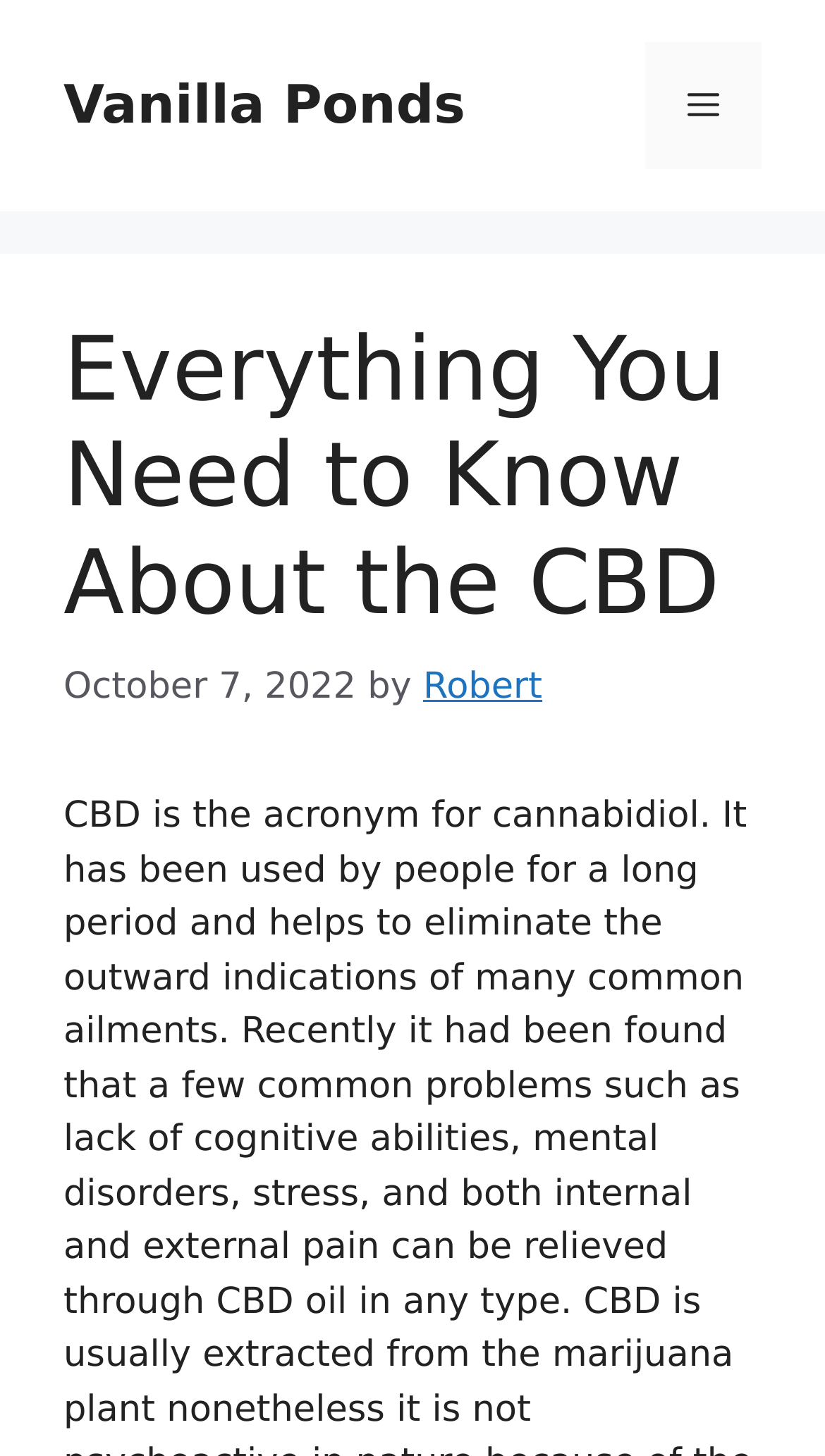Articulate a detailed summary of the webpage's content and design.

The webpage is about "Everything You Need to Know About the CBD – Vanilla Ponds". At the top of the page, there is a banner that spans the entire width, containing a link to "Vanilla Ponds" on the left side and a navigation menu toggle button on the right side labeled "Menu". 

Below the banner, there is a header section that occupies most of the page's width. It contains a heading that reads "Everything You Need to Know About the CBD", followed by a timestamp "October 7, 2022" and an author credit "by Robert".